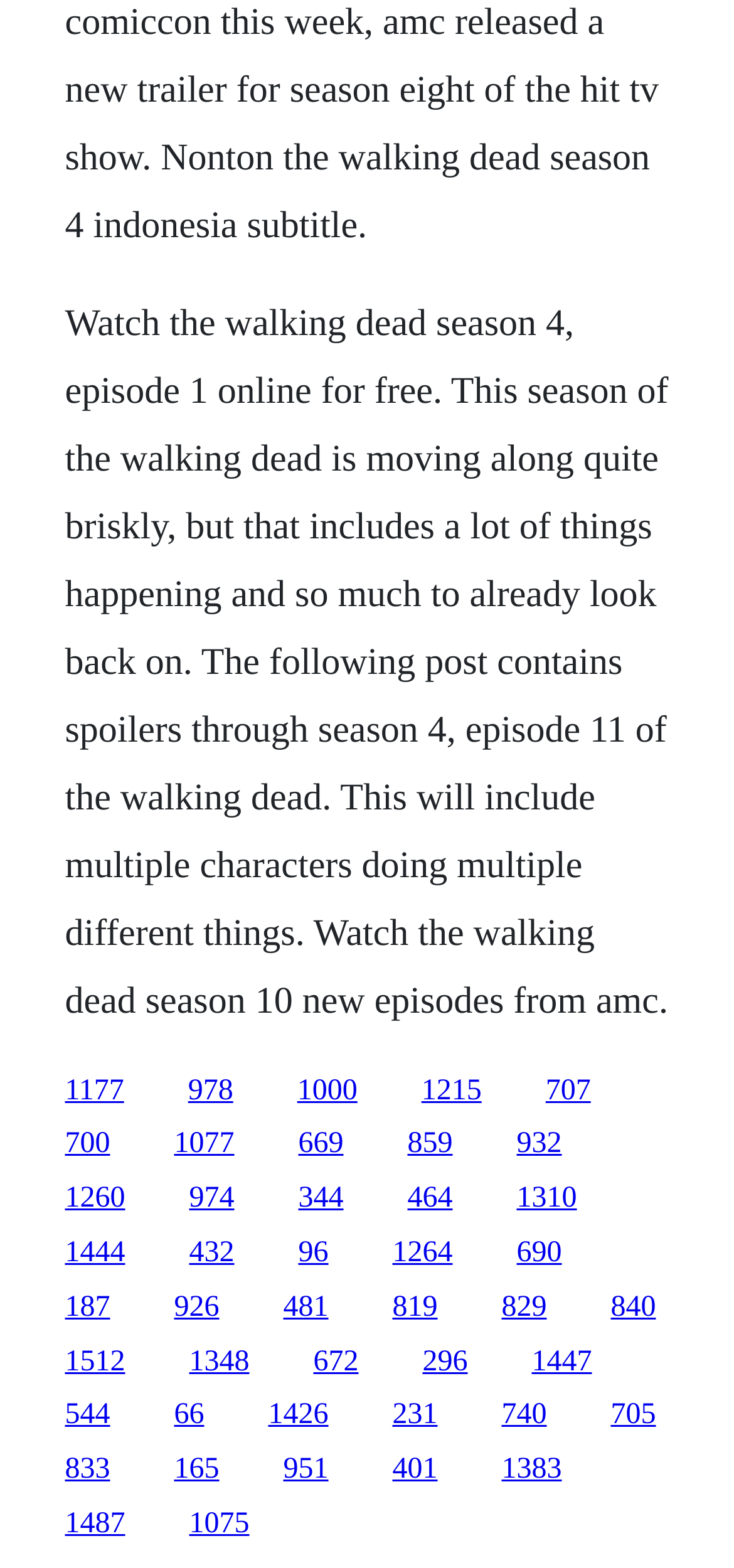What is the topic of the webpage?
Provide a short answer using one word or a brief phrase based on the image.

The Walking Dead